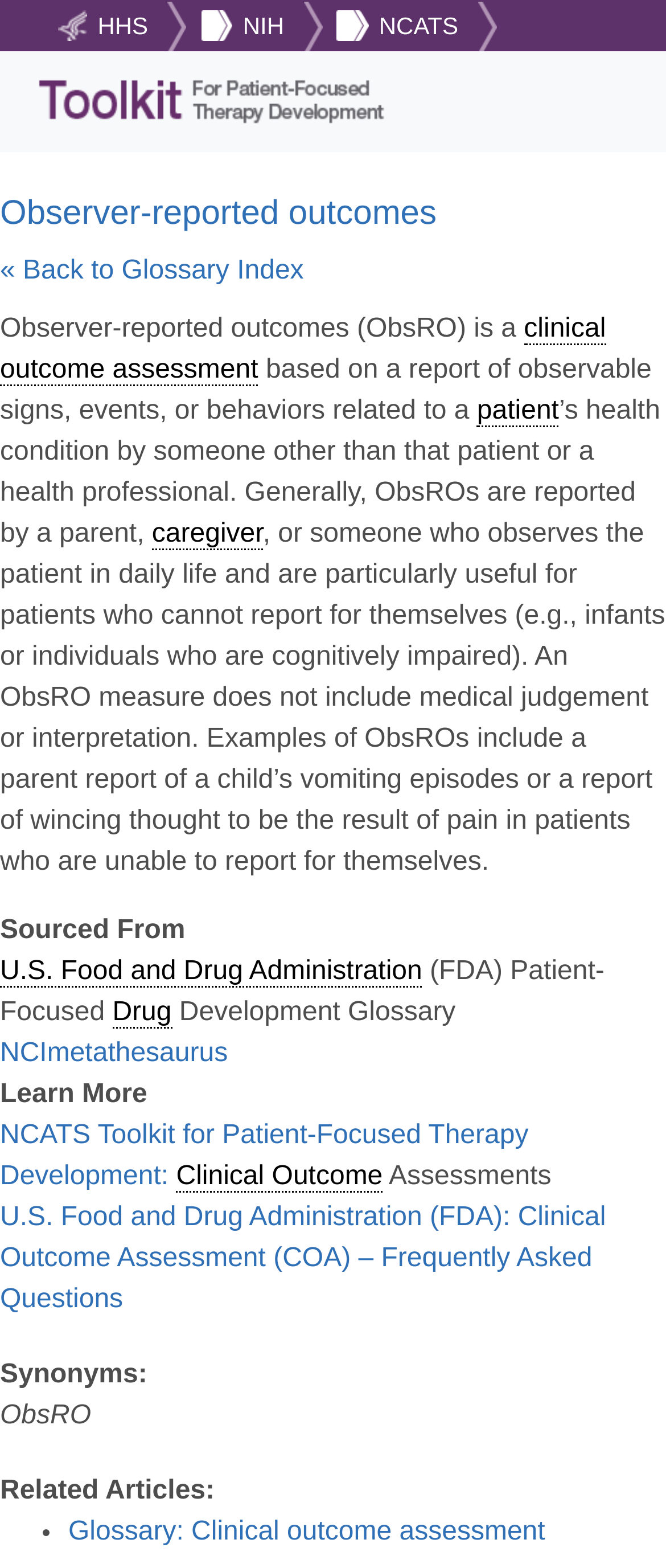Find the bounding box coordinates of the clickable area required to complete the following action: "Read the article about Glossary: Clinical outcome assessment".

[0.103, 0.967, 0.819, 0.986]